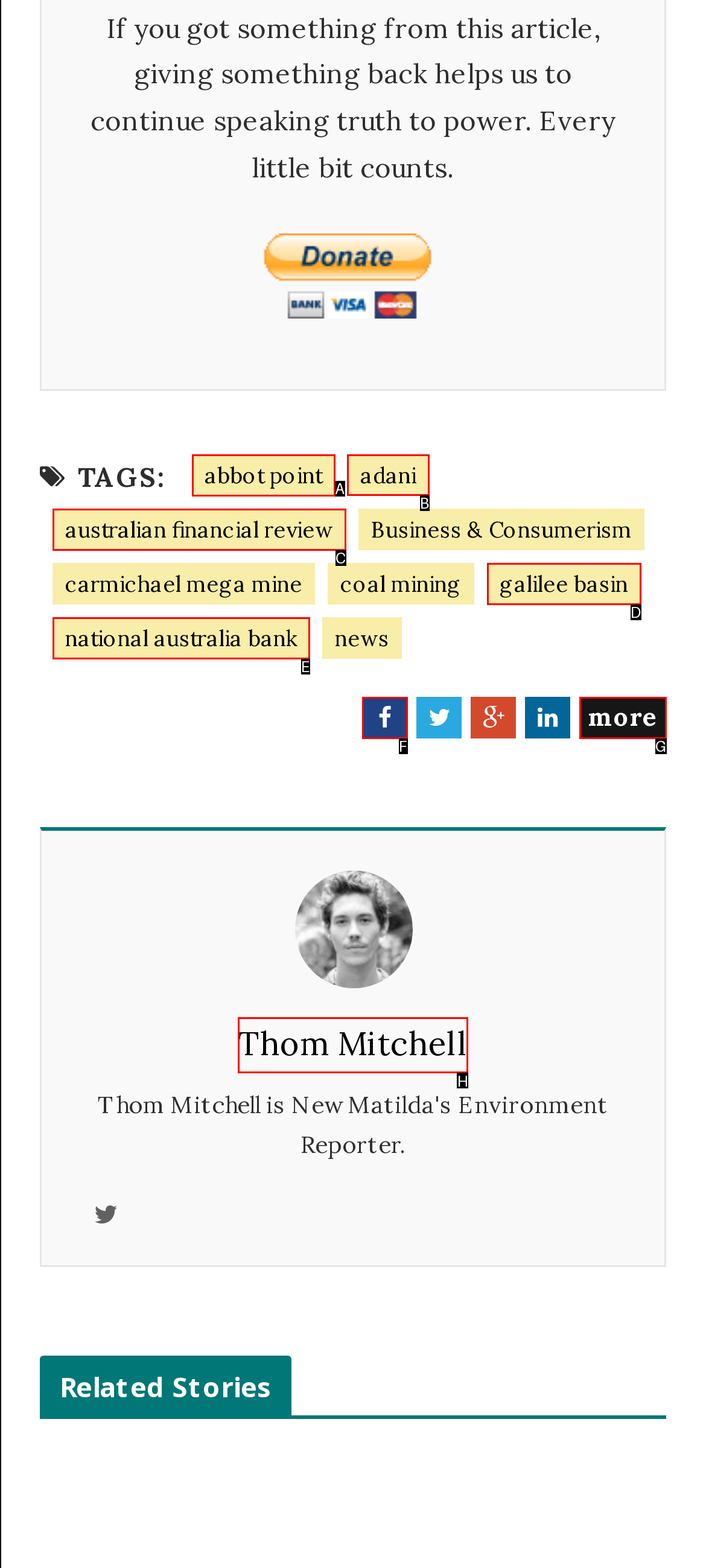Pick the HTML element that should be clicked to execute the task: Read the news about Adani
Respond with the letter corresponding to the correct choice.

B